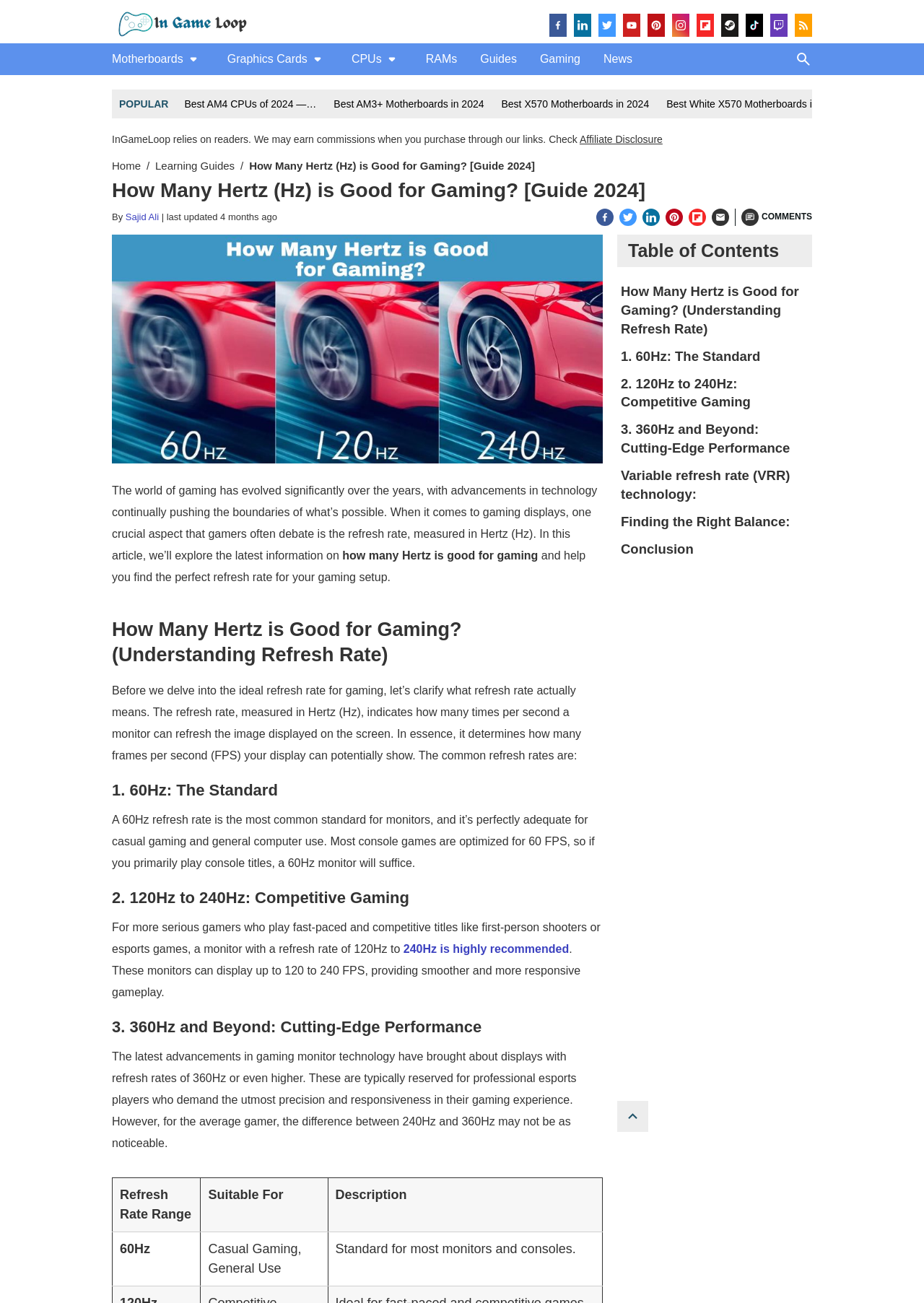What type of gaming benefits from a 120Hz to 240Hz refresh rate?
Please use the visual content to give a single word or phrase answer.

Competitive gaming